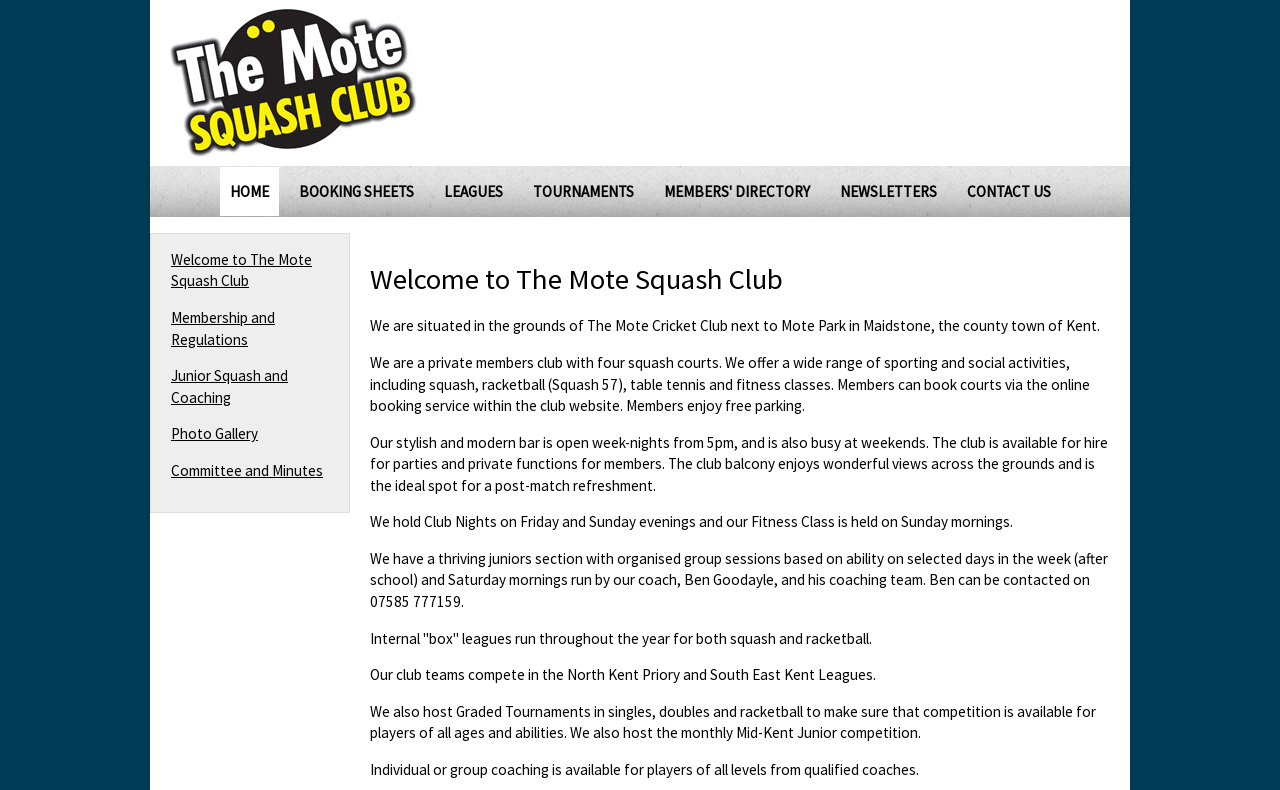What activities are available at the club?
Look at the image and answer the question using a single word or phrase.

Squash, racketball, table tennis, fitness classes